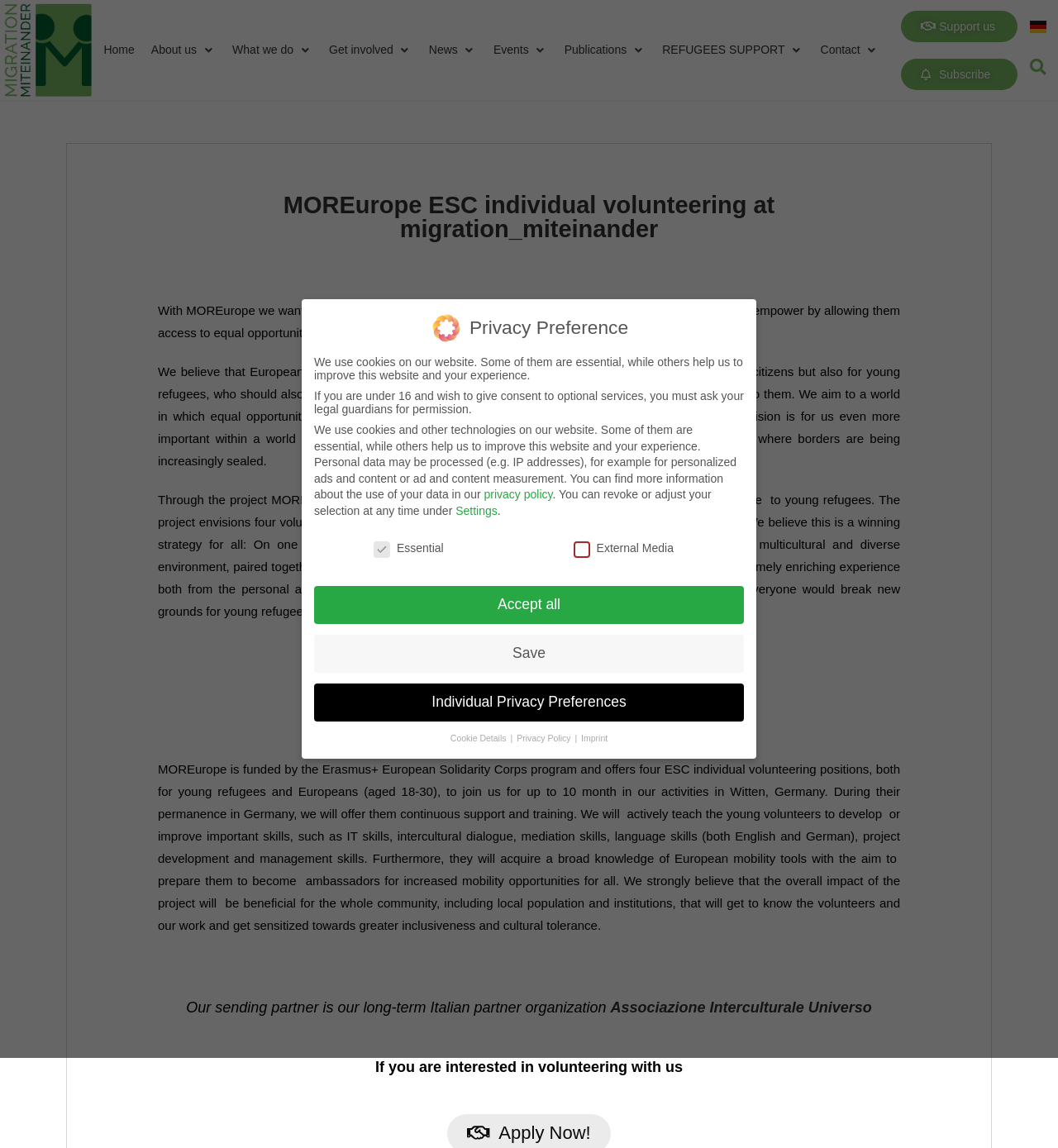Generate a thorough explanation of the webpage's elements.

The webpage is about MOREurope, an organization that aims to make Europe more accessible to young refugees and create equal opportunities for them. At the top of the page, there is a navigation menu with links to different sections, including "Home", "About us", "What we do", "Get involved", "News", "Events", "Publications", "REFUGEES SUPPORT", and "Contact". 

Below the navigation menu, there is a heading that reads "MOREurope ESC individual volunteering at migration_miteinander". Underneath this heading, there is a brief description of the organization's mission, which is to make Europe more tangible for young refugees and create new avenues to empower them. 

The main content of the page is divided into several sections. The first section explains the organization's vision, which is to create a world where equal opportunities are given to everyone, regardless of nationality and birth privileges. The second section describes the project MOREurope, which aims to make European opportunities more accessible to young refugees through a peer-to-peer tandem learning program. 

The third section is about the impact of the project, which is funded by the Erasmus+ European Solidarity Corps program. It offers four ESC individual volunteering positions for young refugees and Europeans to join the organization's activities in Witten, Germany, for up to 10 months. During their stay, they will receive continuous support and training to develop important skills.

The fourth section mentions the organization's sending partner, Associazione Interculturale Universo, and invites interested individuals to volunteer with them. 

At the bottom of the page, there is a section about privacy preferences, which explains how the organization uses cookies and other technologies on their website. It also provides links to the privacy policy and settings. There are several buttons and checkboxes that allow users to adjust their privacy preferences.